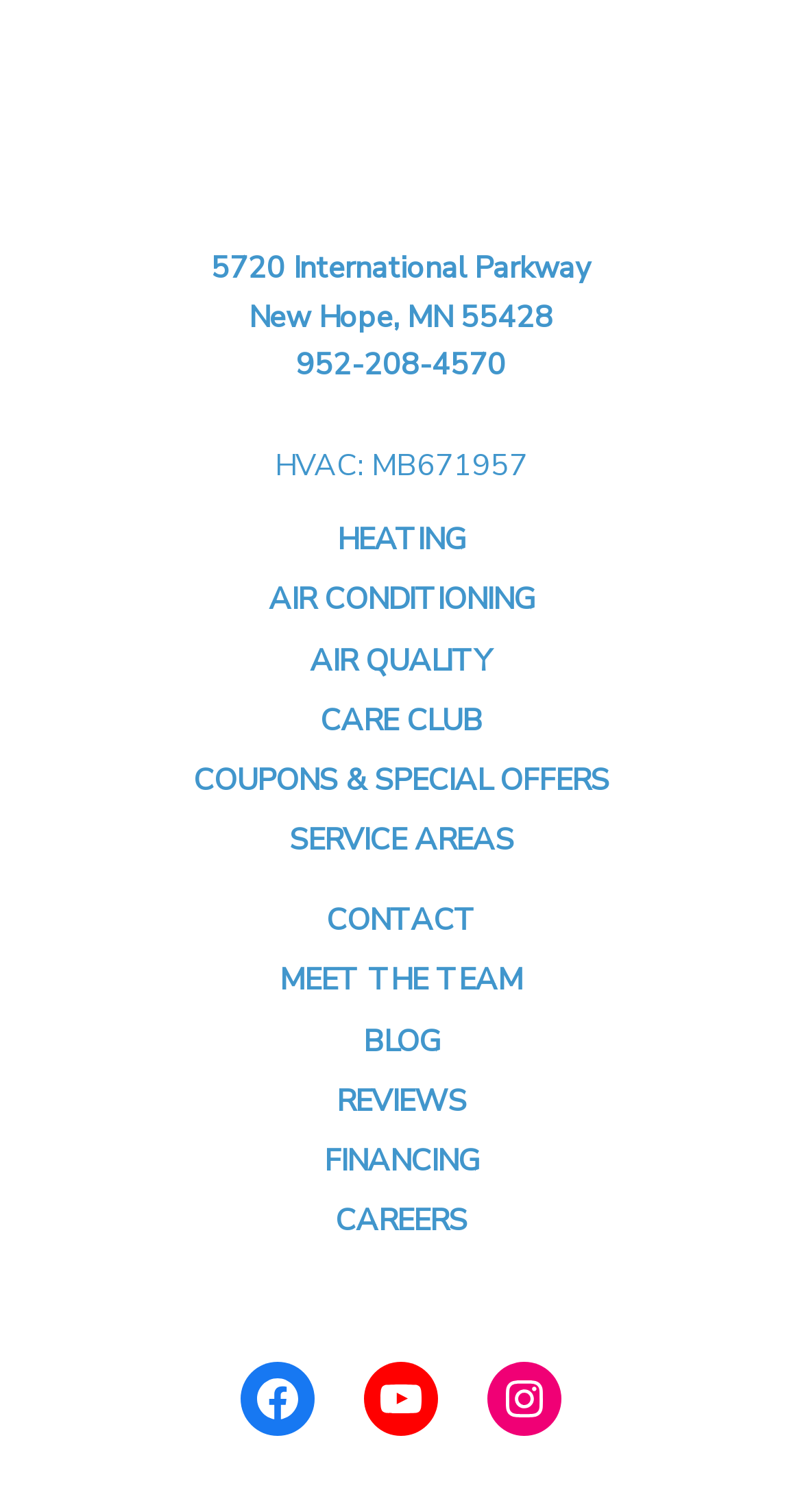Highlight the bounding box coordinates of the region I should click on to meet the following instruction: "call the phone number".

[0.369, 0.227, 0.631, 0.254]